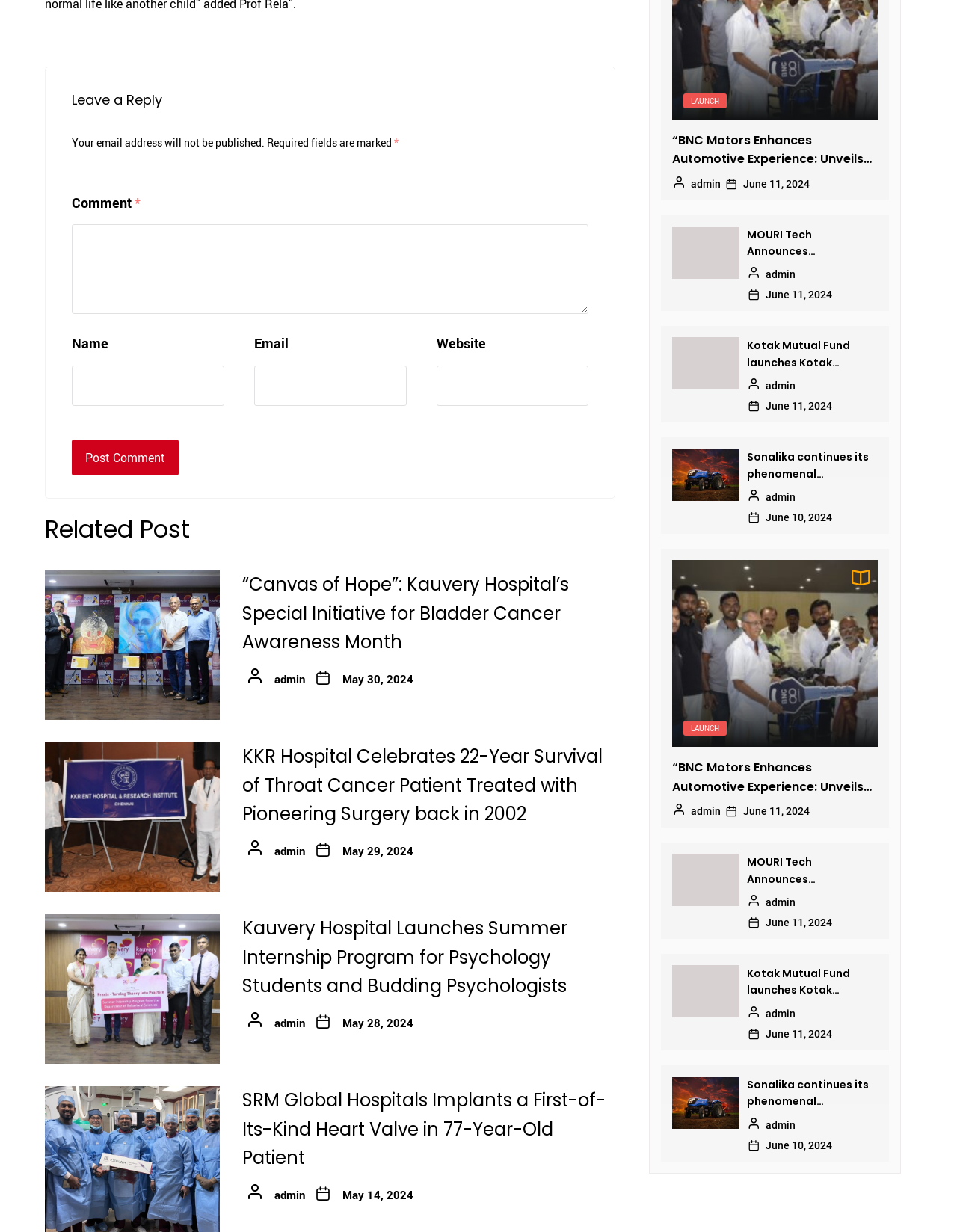For the element described, predict the bounding box coordinates as (top-left x, top-left y, bottom-right x, bottom-right y). All values should be between 0 and 1. Element description: June 11, 2024June 11, 2024

[0.777, 0.144, 0.846, 0.154]